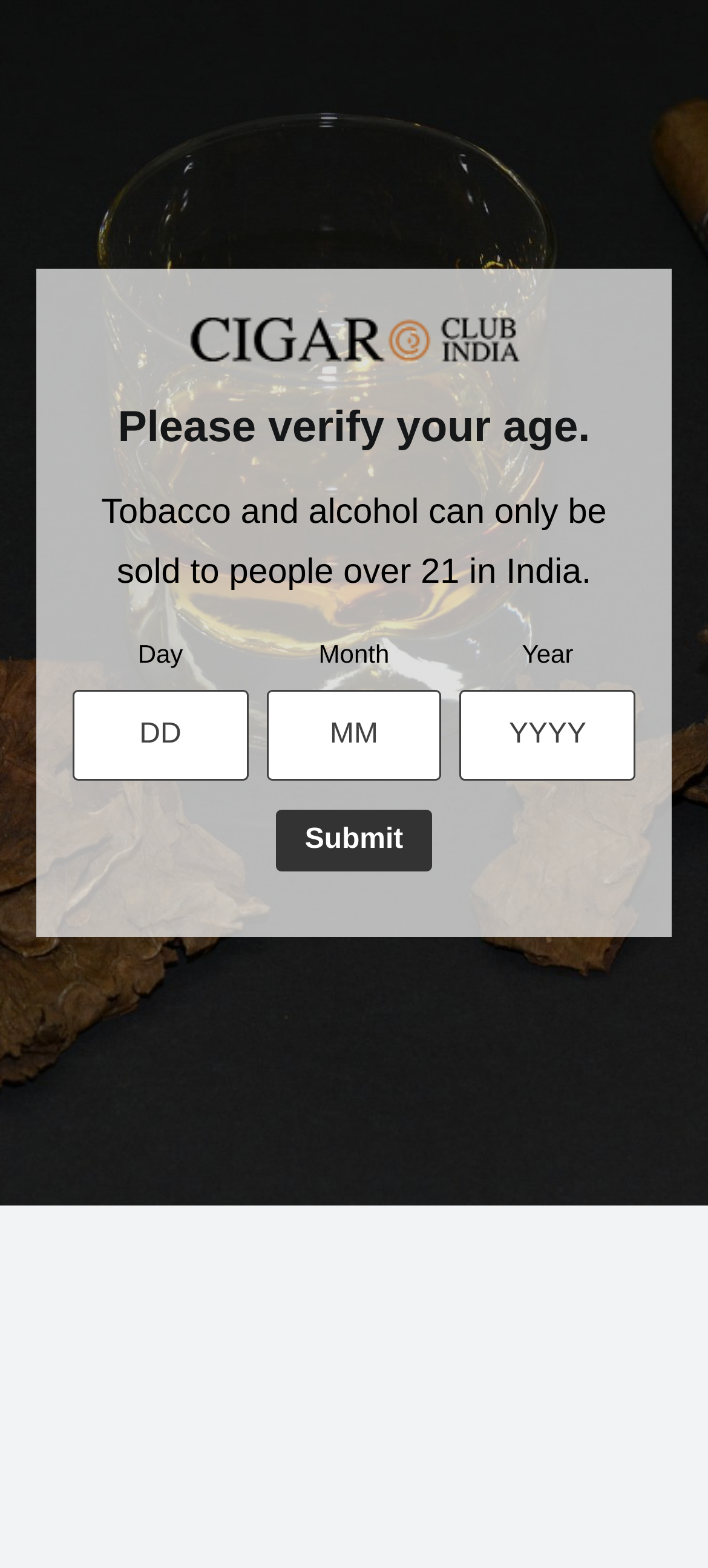Determine the bounding box for the described UI element: "parent_node: Month name="age_gate[m]" placeholder="MM"".

[0.376, 0.441, 0.624, 0.498]